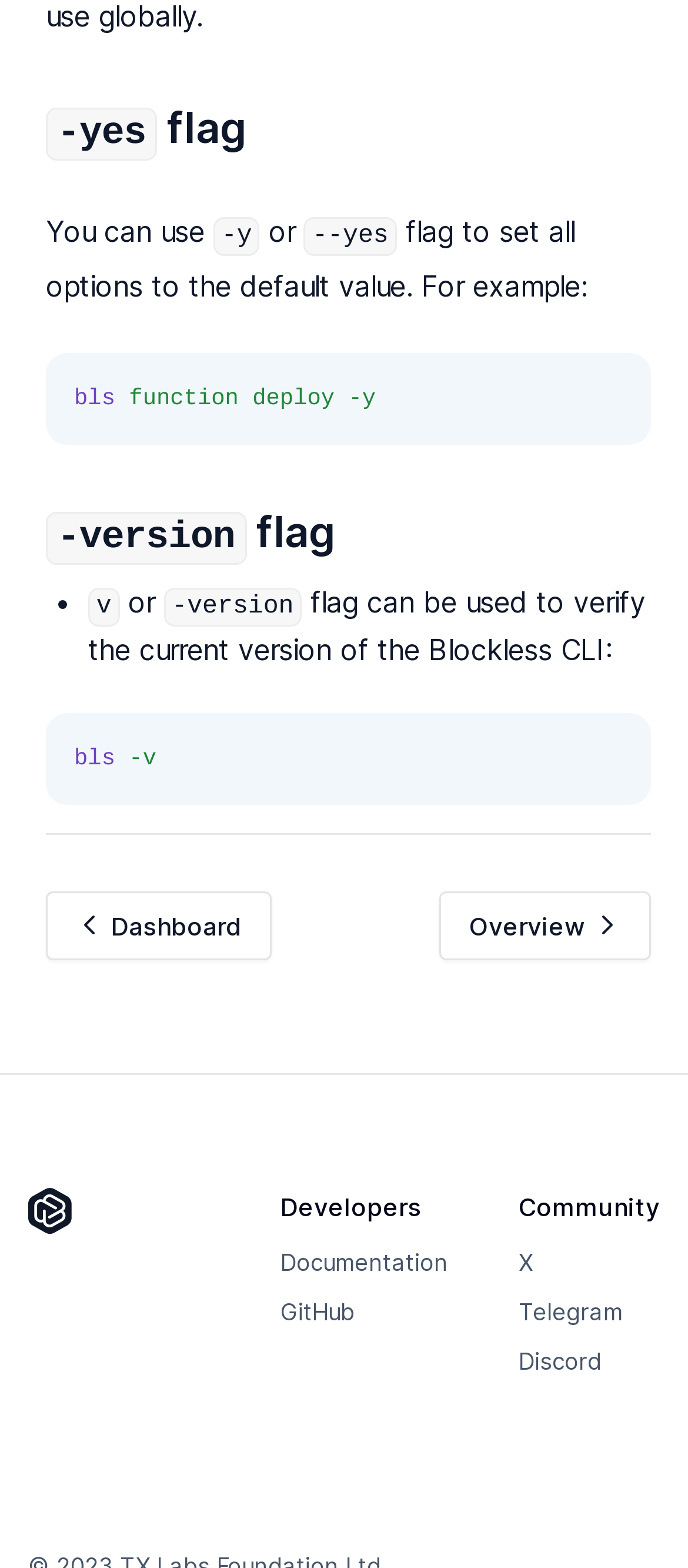Please provide the bounding box coordinates for the element that needs to be clicked to perform the following instruction: "Click the 'Copy code' button". The coordinates should be given as four float numbers between 0 and 1, i.e., [left, top, right, bottom].

[0.841, 0.237, 0.918, 0.271]